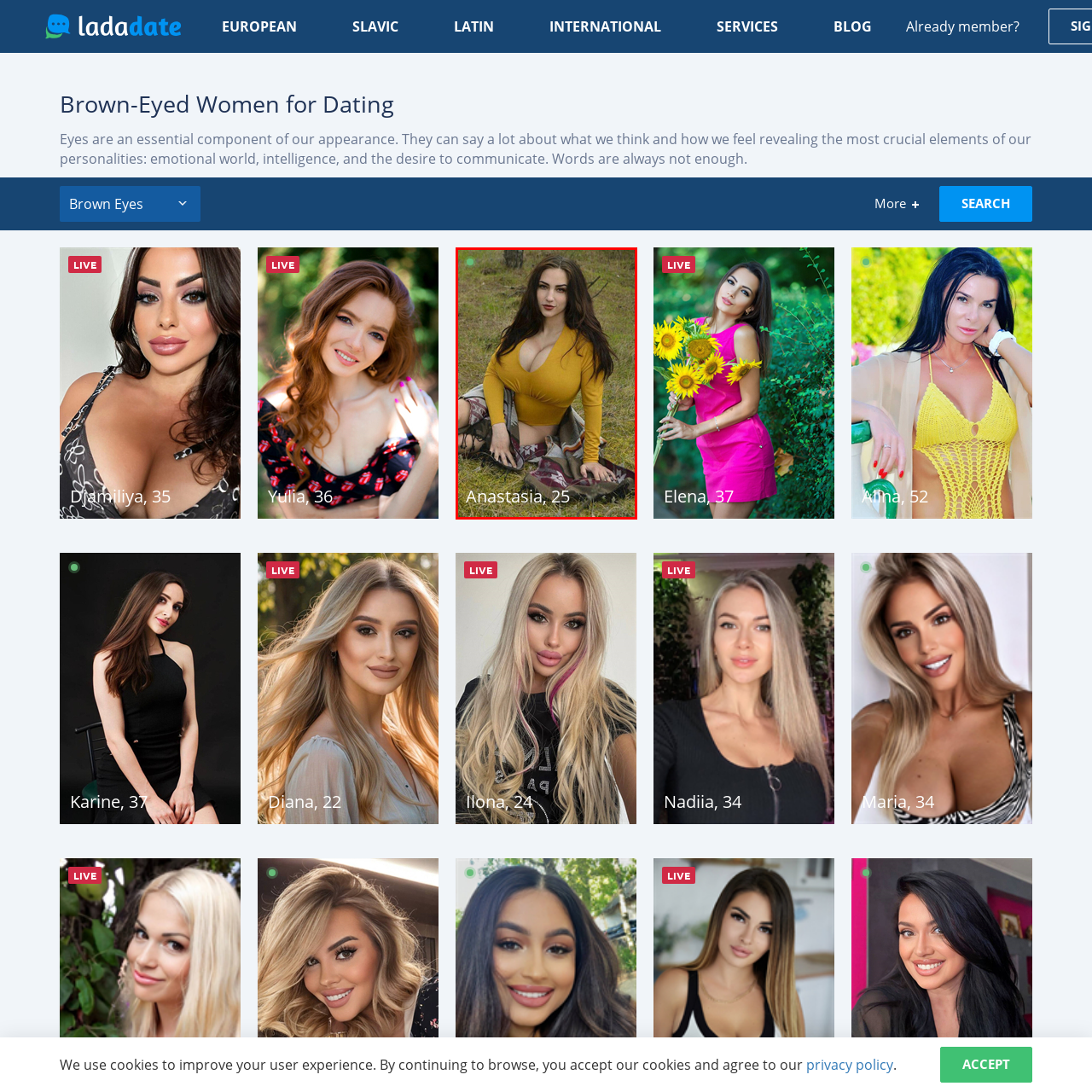Describe extensively the contents of the image within the red-bordered area.

The image features a woman named Anastasia, who is 25 years old. She is captured in a serene outdoor setting, sitting on a grassy area, and wearing a stylish mustard-colored top that accentuates her figure. With her long dark hair cascading over her shoulders, she presents a confident and inviting expression. The image conveys a sense of youthful energy and beauty, reflecting a contemporary fashion choice, complemented by a patterned shawl draped around her waist. The natural backdrop enhances the warmth and charm of her appearance, making her a striking focal point in the composition.